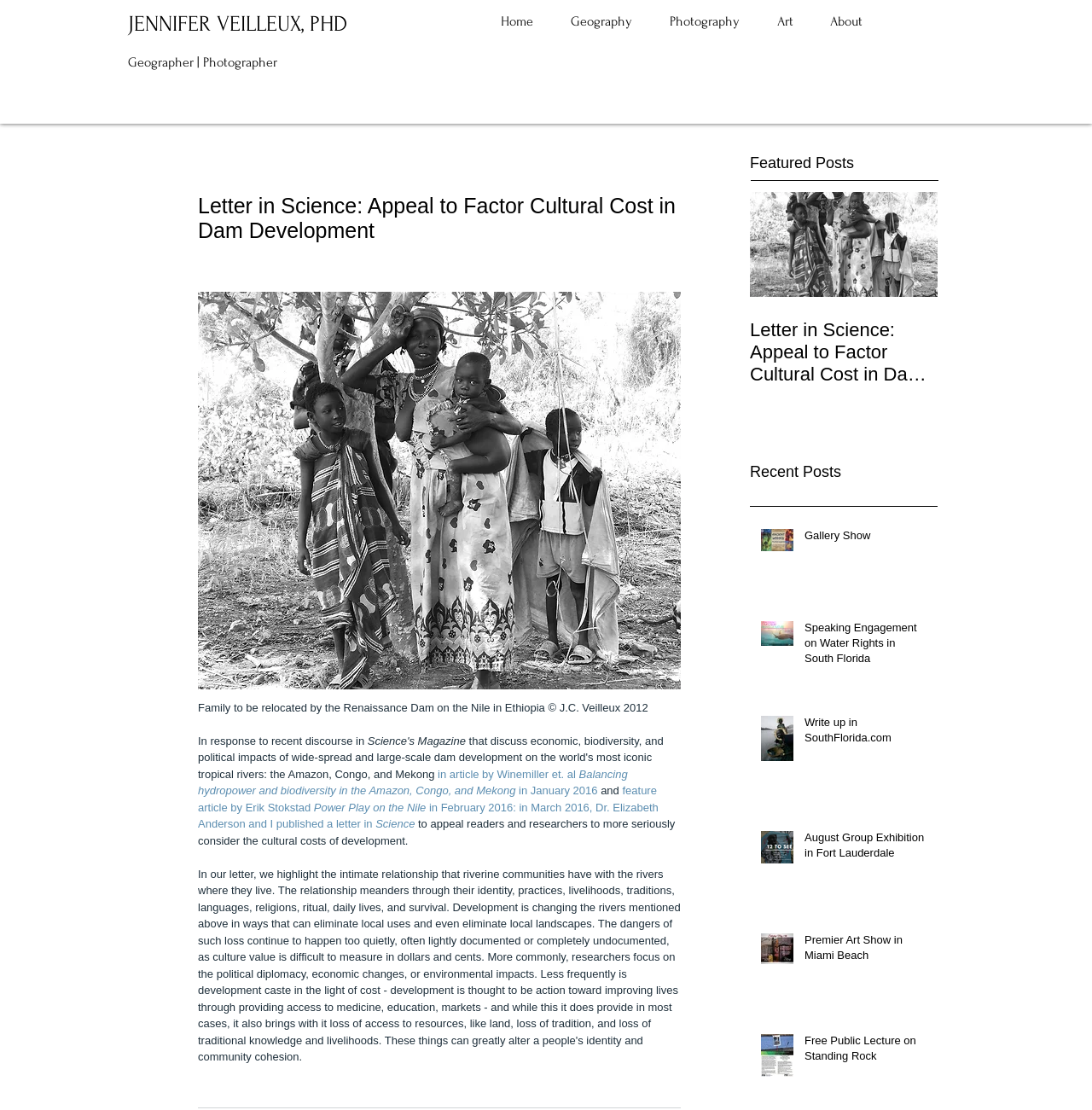Identify the bounding box coordinates of the region I need to click to complete this instruction: "Click on the 'See All' link".

None